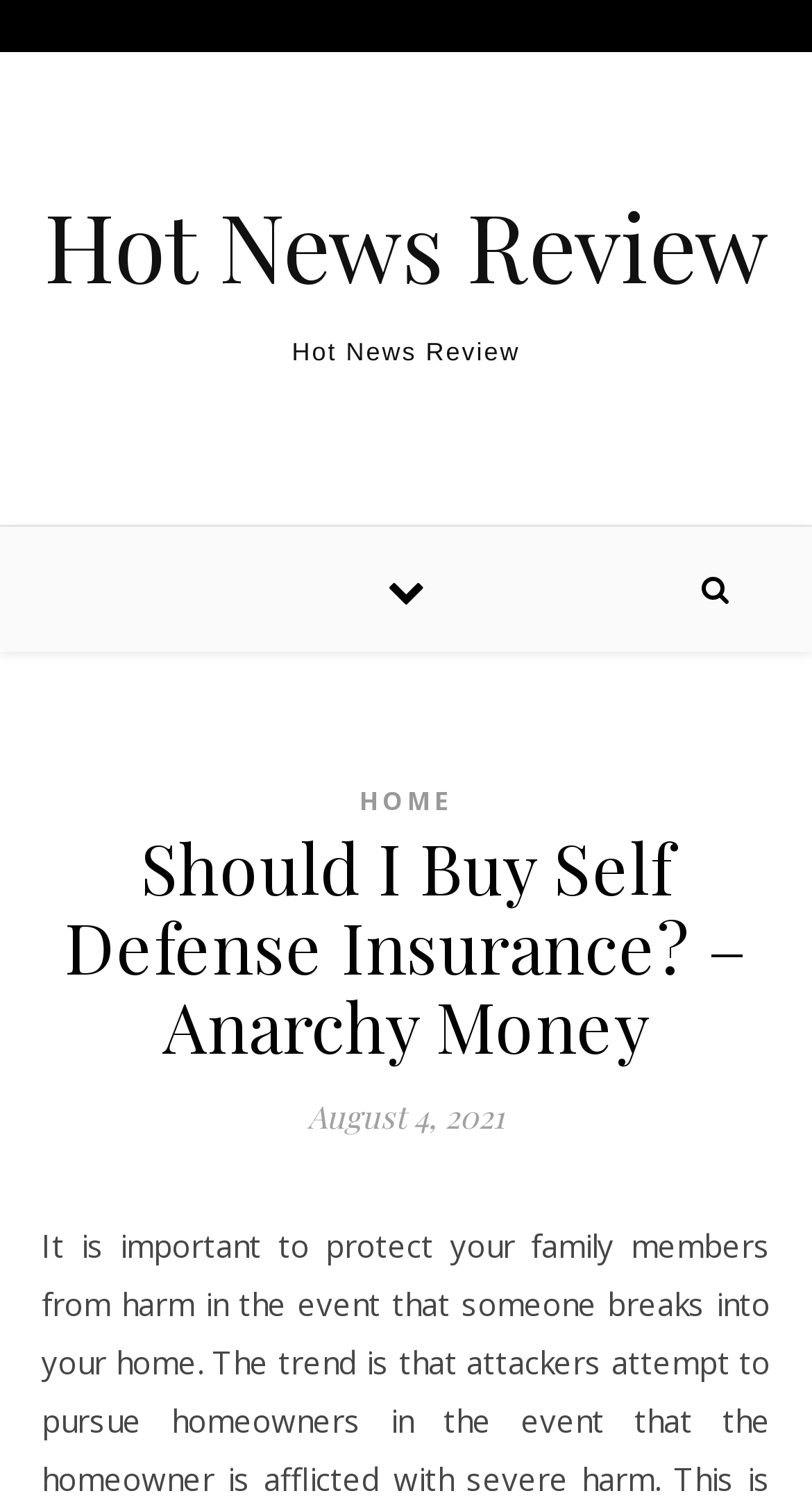Please find the bounding box coordinates (top-left x, top-left y, bottom-right x, bottom-right y) in the screenshot for the UI element described as follows: Hot News Review

[0.054, 0.132, 0.946, 0.194]